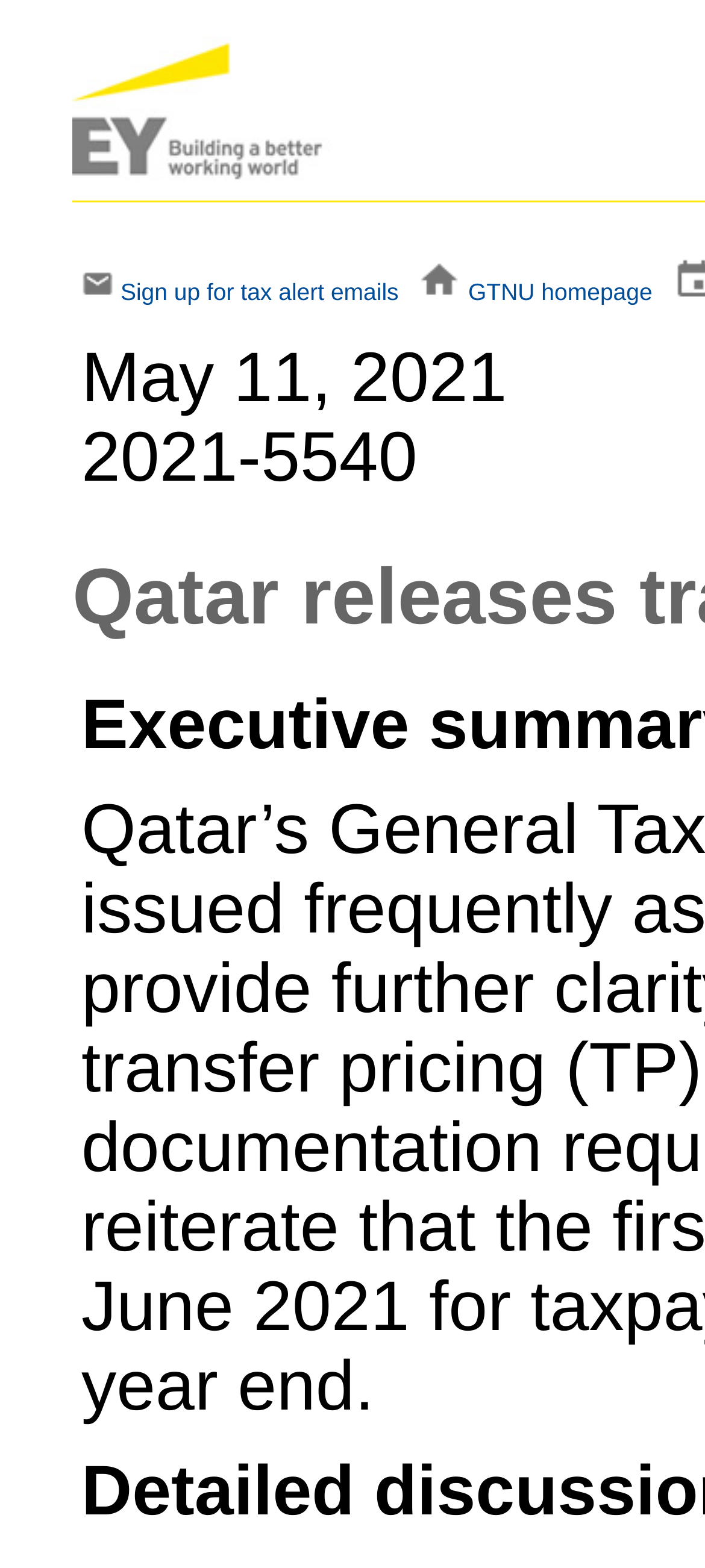Using the element description: "GTNU homepage", determine the bounding box coordinates for the specified UI element. The coordinates should be four float numbers between 0 and 1, [left, top, right, bottom].

[0.664, 0.177, 0.925, 0.195]